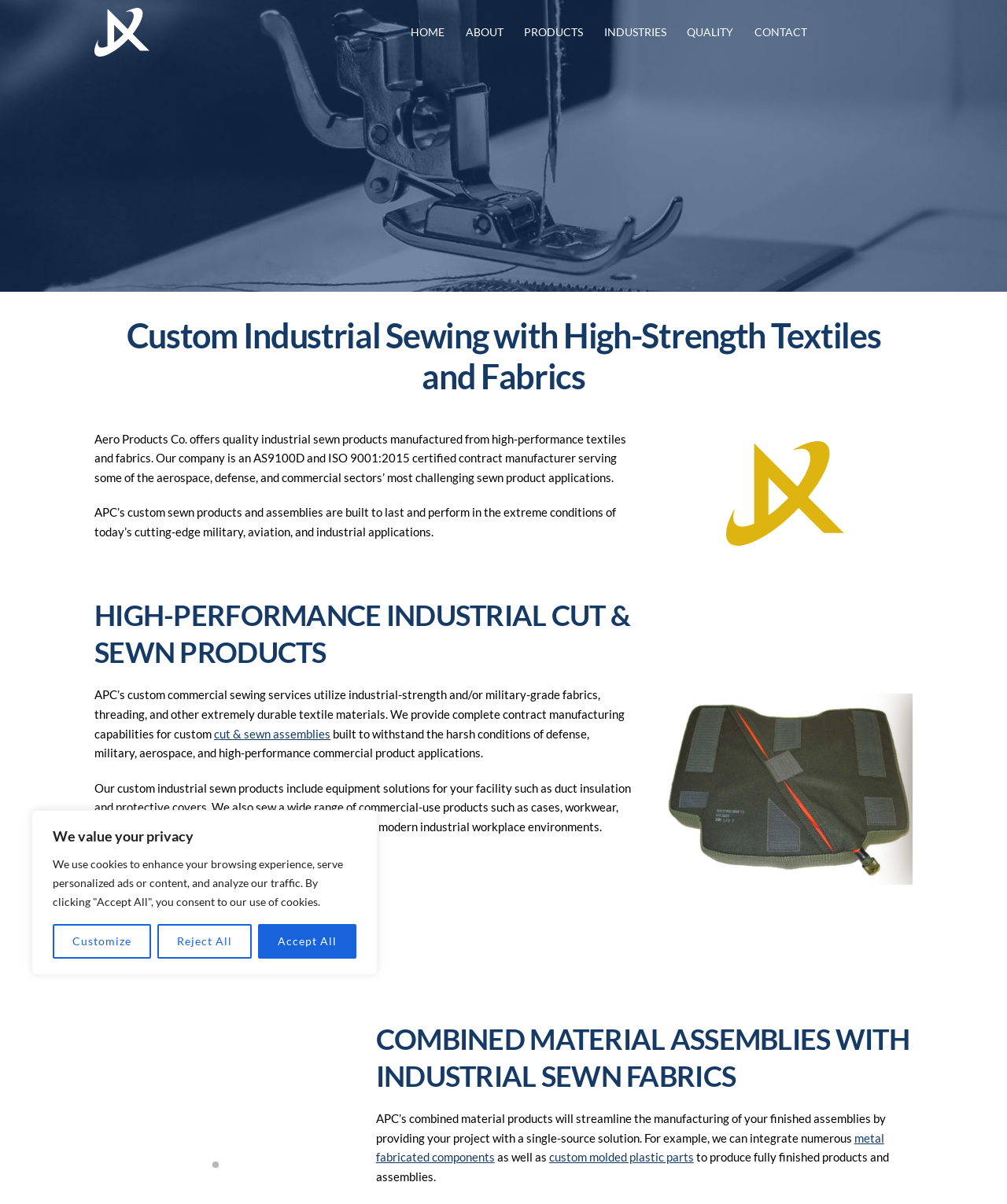Identify the bounding box coordinates of the clickable region necessary to fulfill the following instruction: "Click the PRODUCTS link". The bounding box coordinates should be four float numbers between 0 and 1, i.e., [left, top, right, bottom].

[0.509, 0.015, 0.591, 0.038]